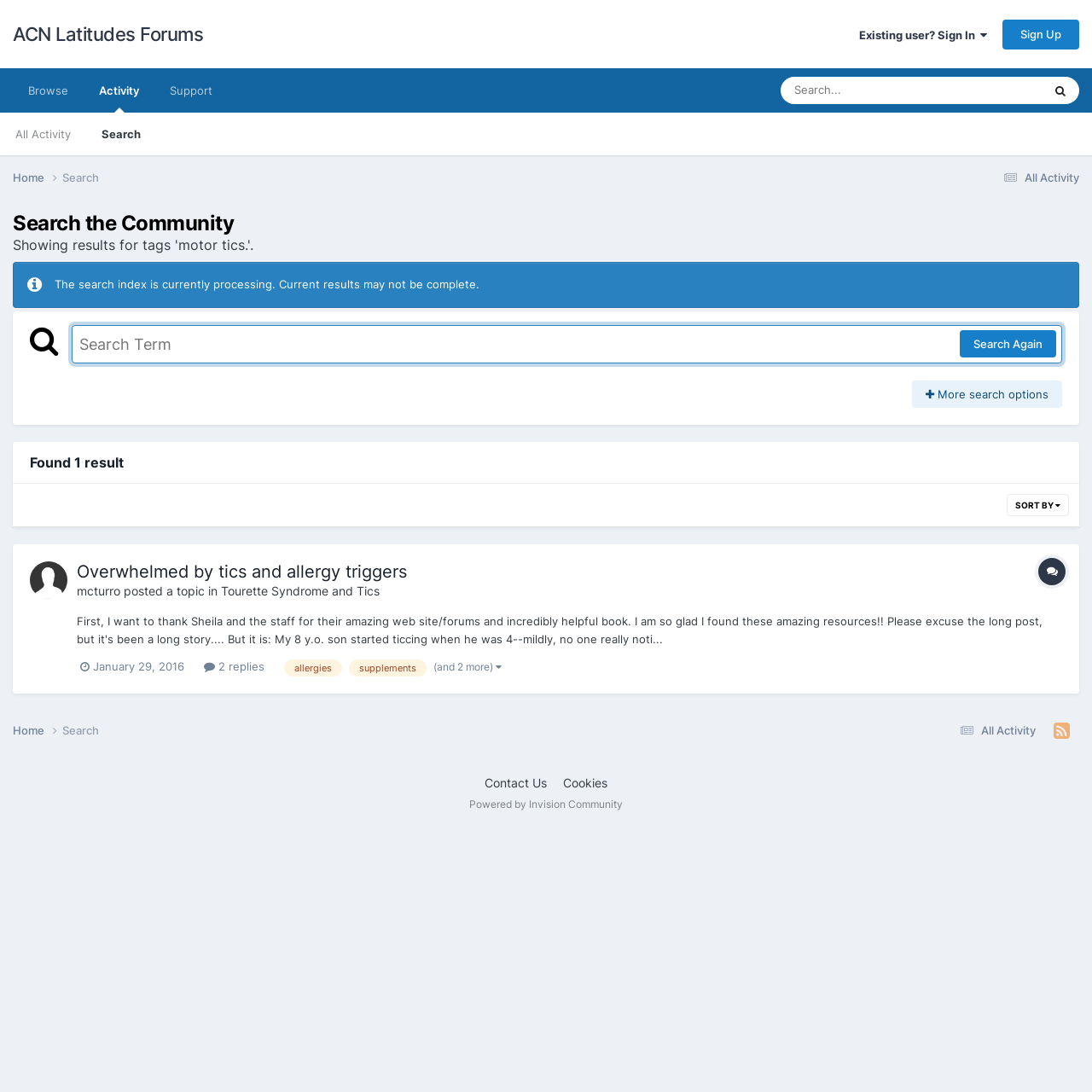Respond with a single word or short phrase to the following question: 
What is the name of the user who posted the topic?

mcturro